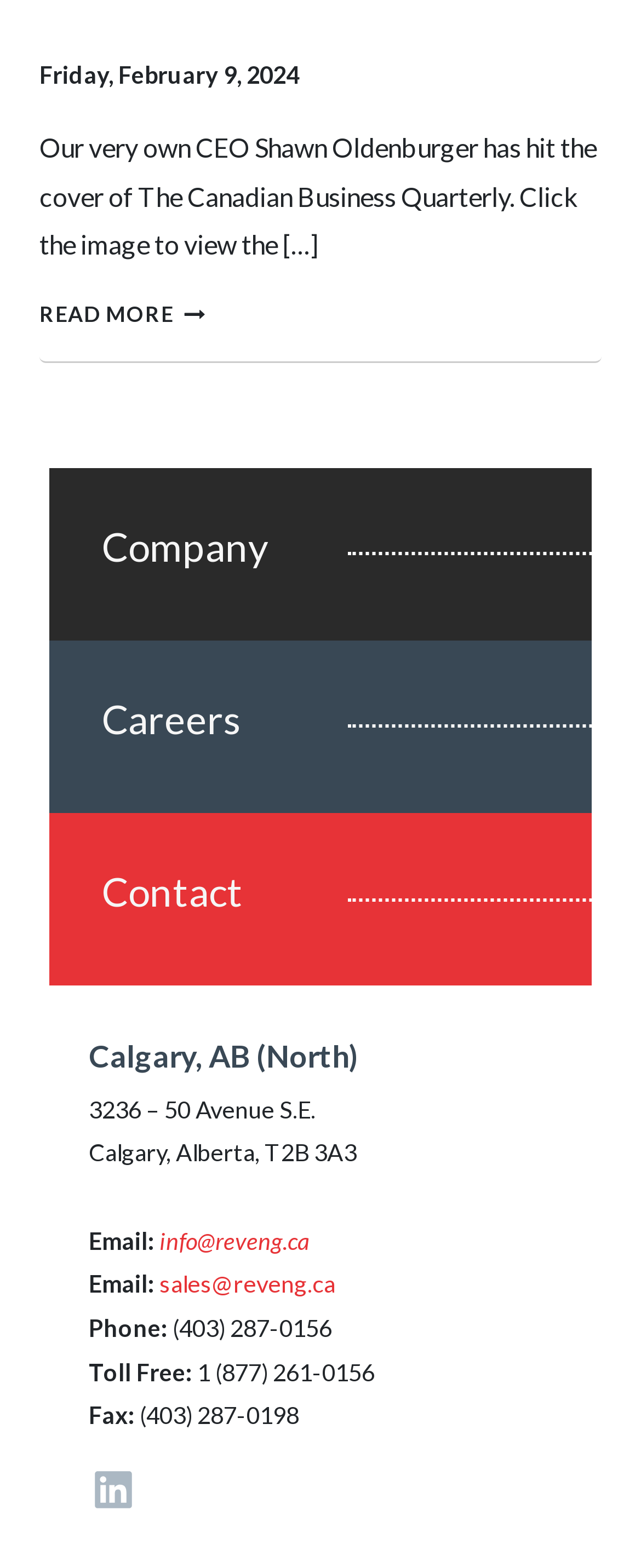Provide the bounding box coordinates of the HTML element described as: "parent_node: Contact". The bounding box coordinates should be four float numbers between 0 and 1, i.e., [left, top, right, bottom].

[0.159, 0.554, 0.541, 0.593]